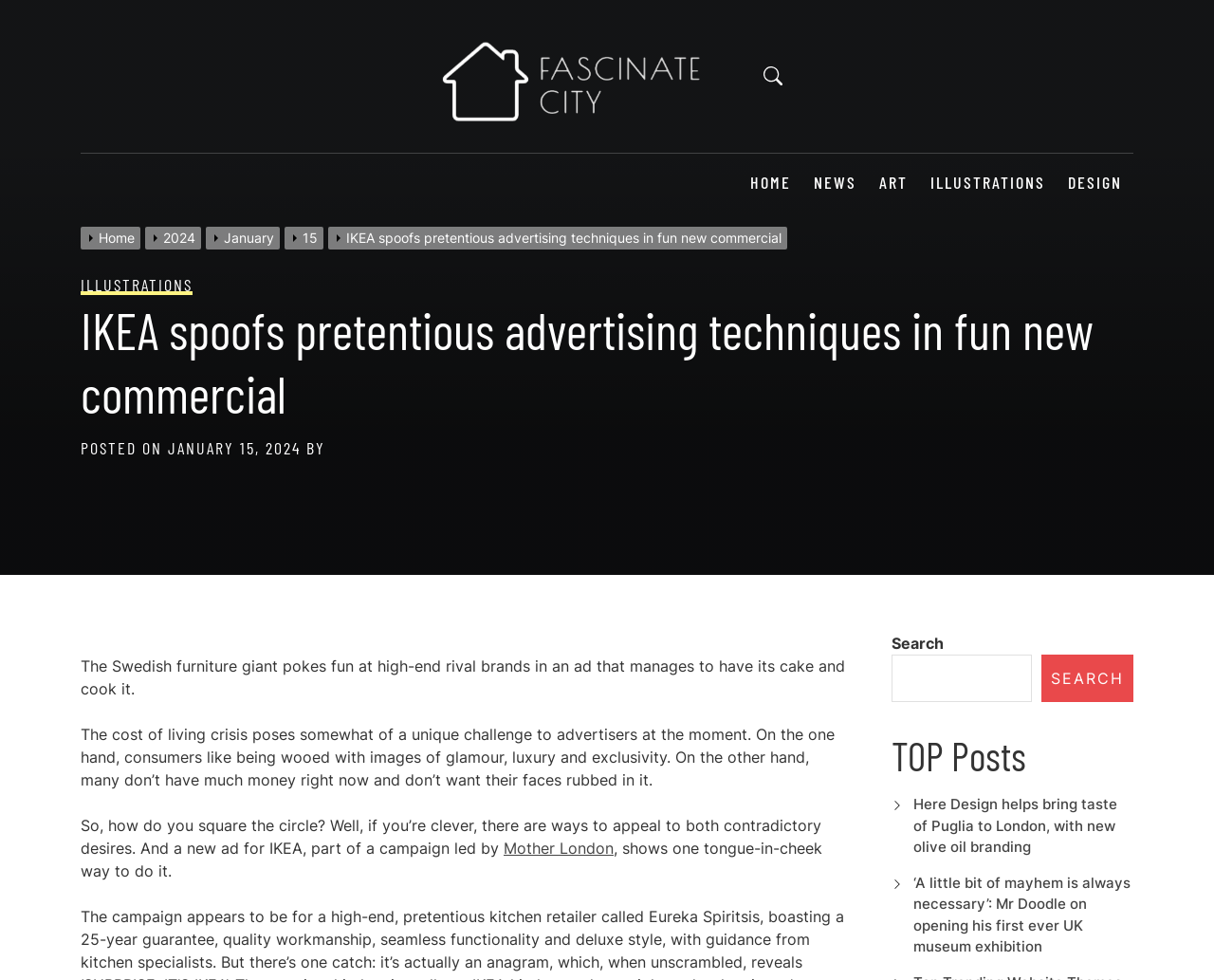Please provide a detailed answer to the question below based on the screenshot: 
What is the main topic of this webpage?

Based on the webpage content, it appears that the main topic is an article about IKEA's new commercial that spoofs pretentious advertising techniques. The heading and text content suggest that the webpage is discussing this specific topic.